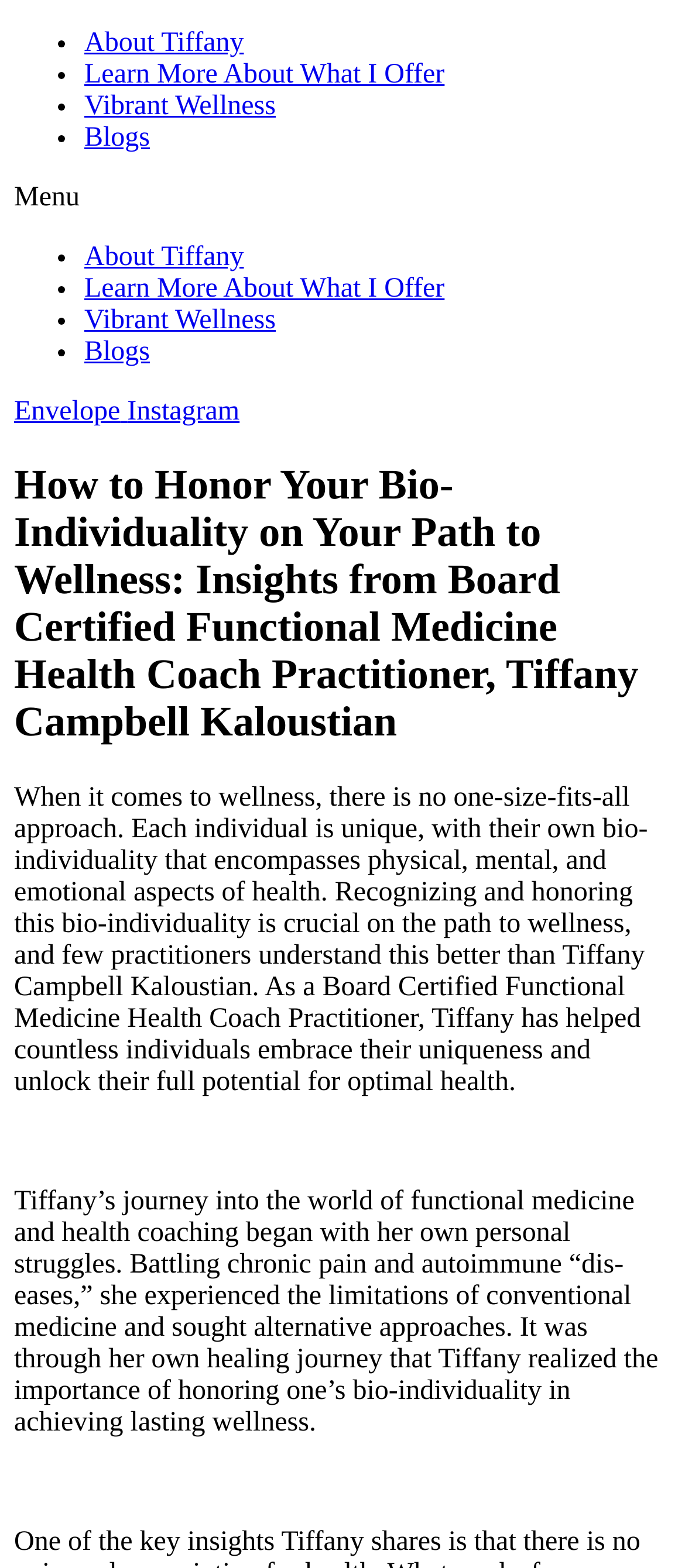What is the topic of the webpage? Examine the screenshot and reply using just one word or a brief phrase.

Wellness and bio-individuality